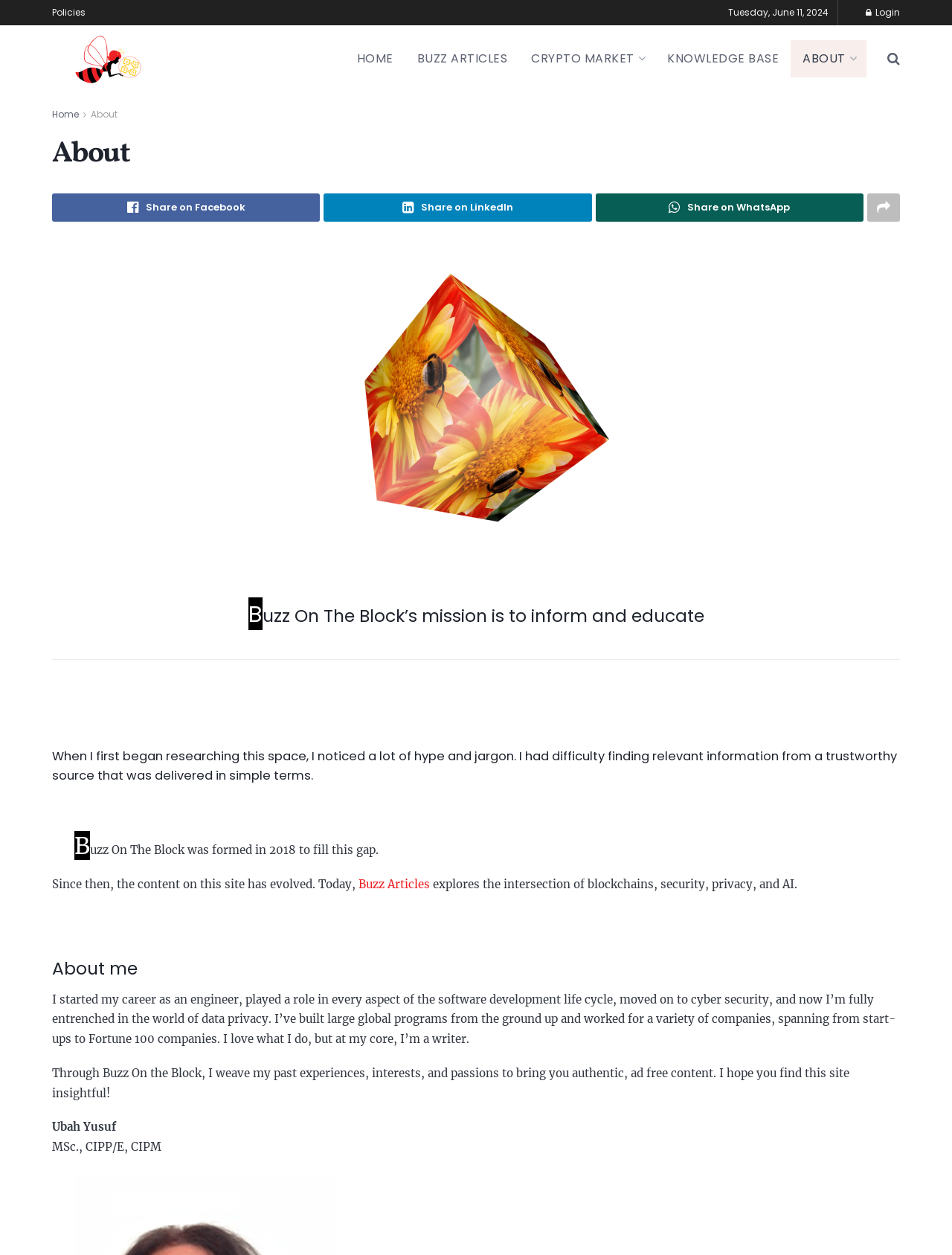Identify the bounding box coordinates for the UI element described as: "Share on LinkedIn". The coordinates should be provided as four floats between 0 and 1: [left, top, right, bottom].

[0.34, 0.154, 0.622, 0.176]